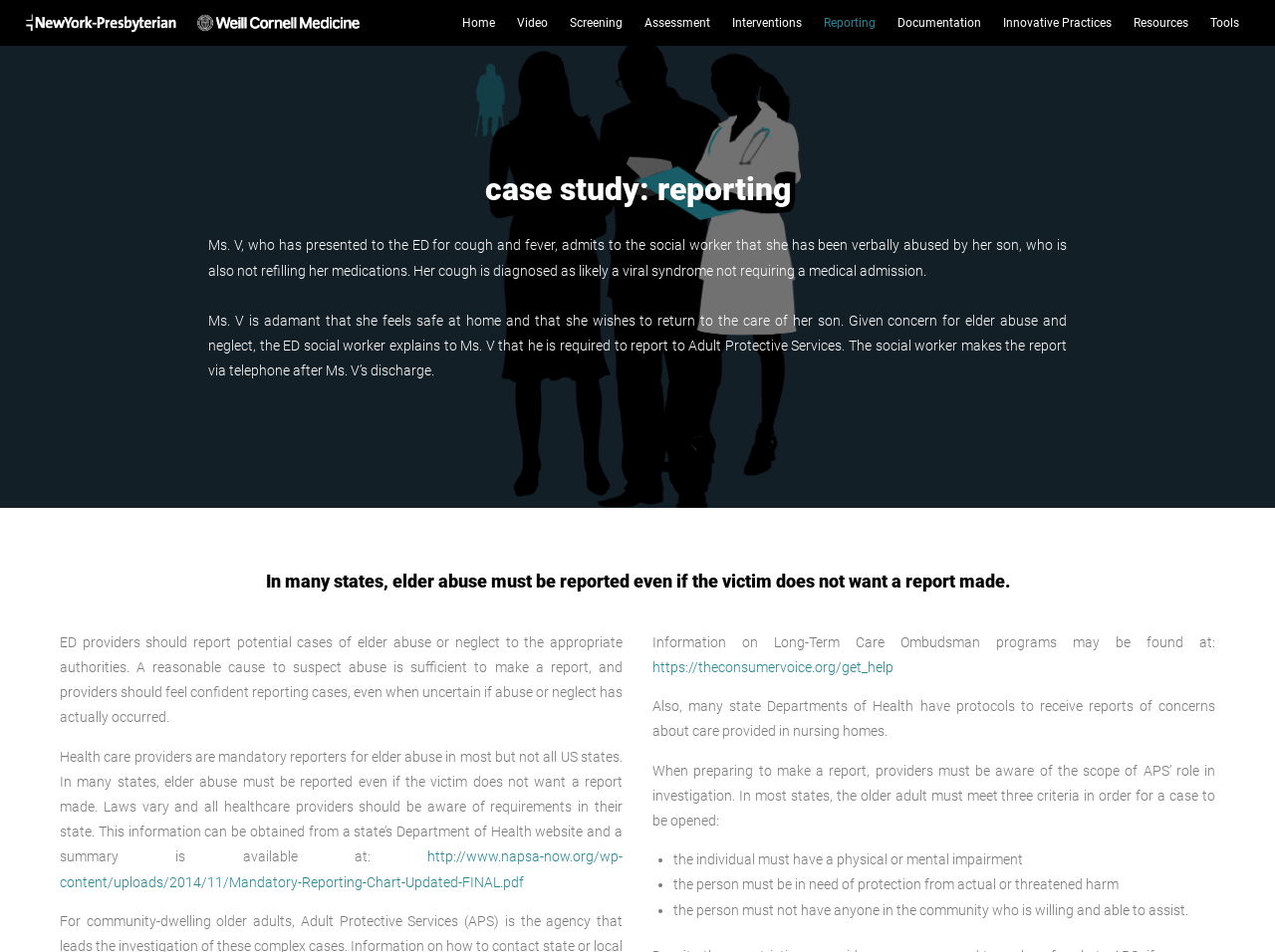Give a one-word or one-phrase response to the question: 
How many criteria must be met for a case to be opened by APS?

Three